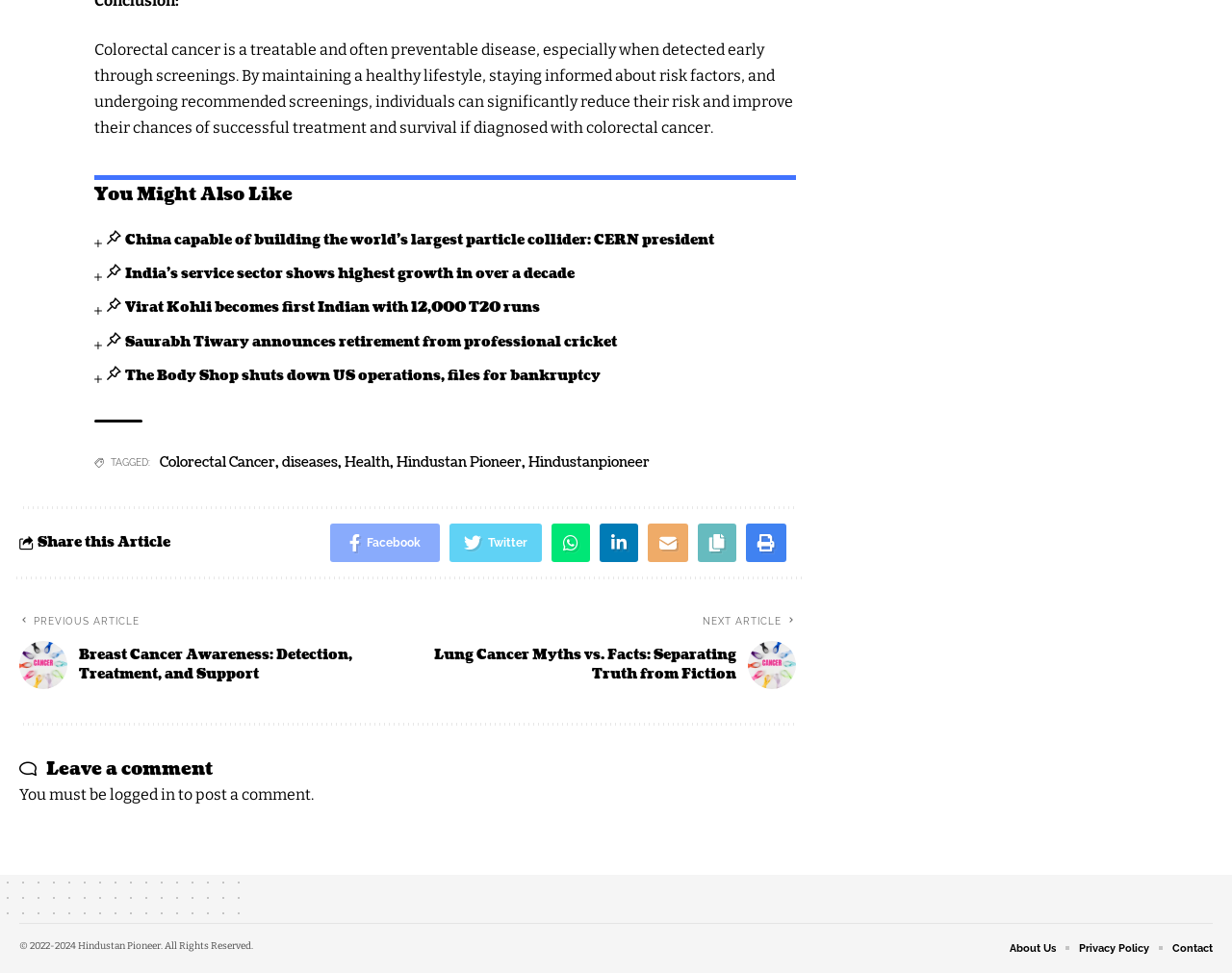Use a single word or phrase to answer the following:
What are the social media platforms available for sharing?

Facebook, Twitter, etc.